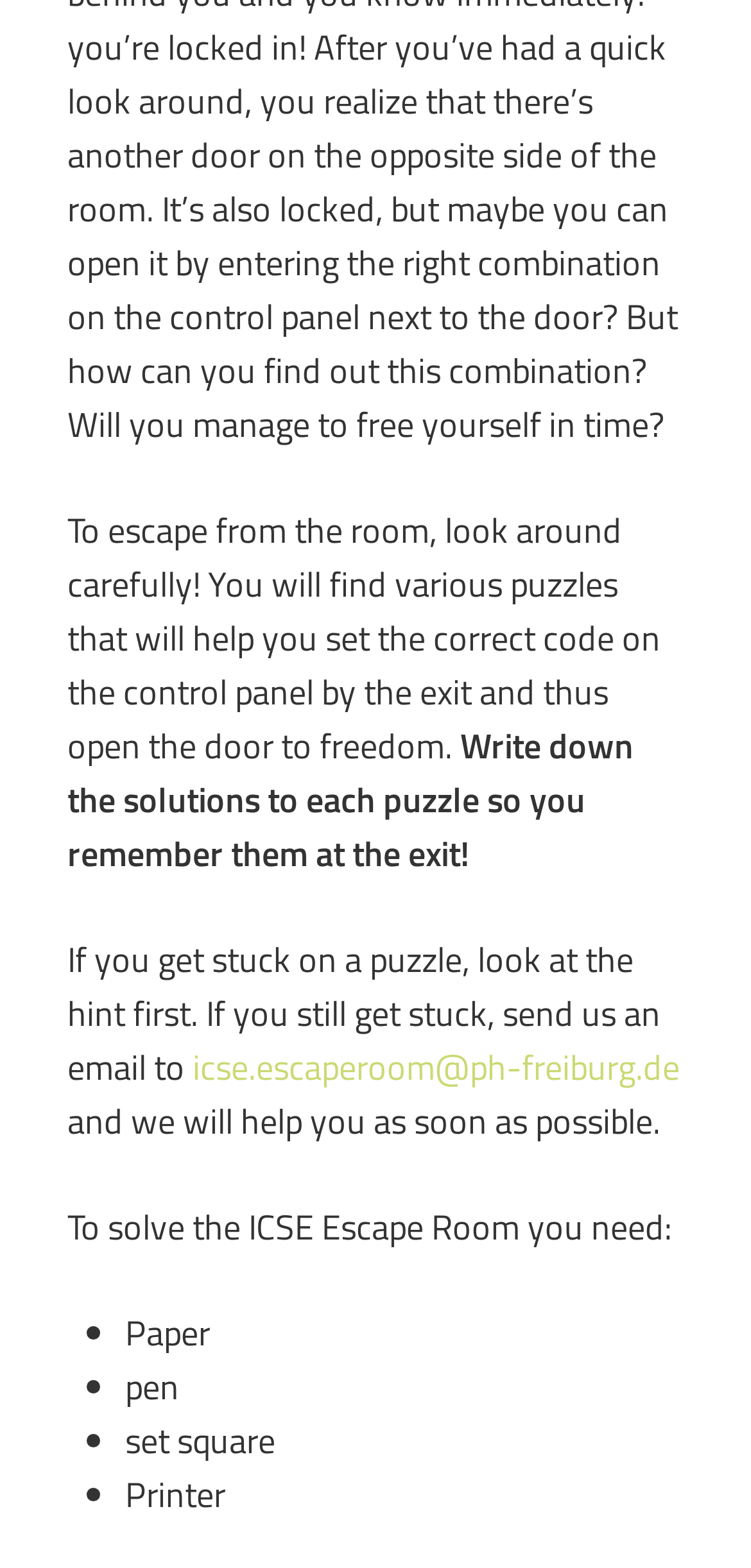Please determine the bounding box coordinates for the UI element described as: "Accept essential cookies only".

[0.227, 0.728, 0.773, 0.778]